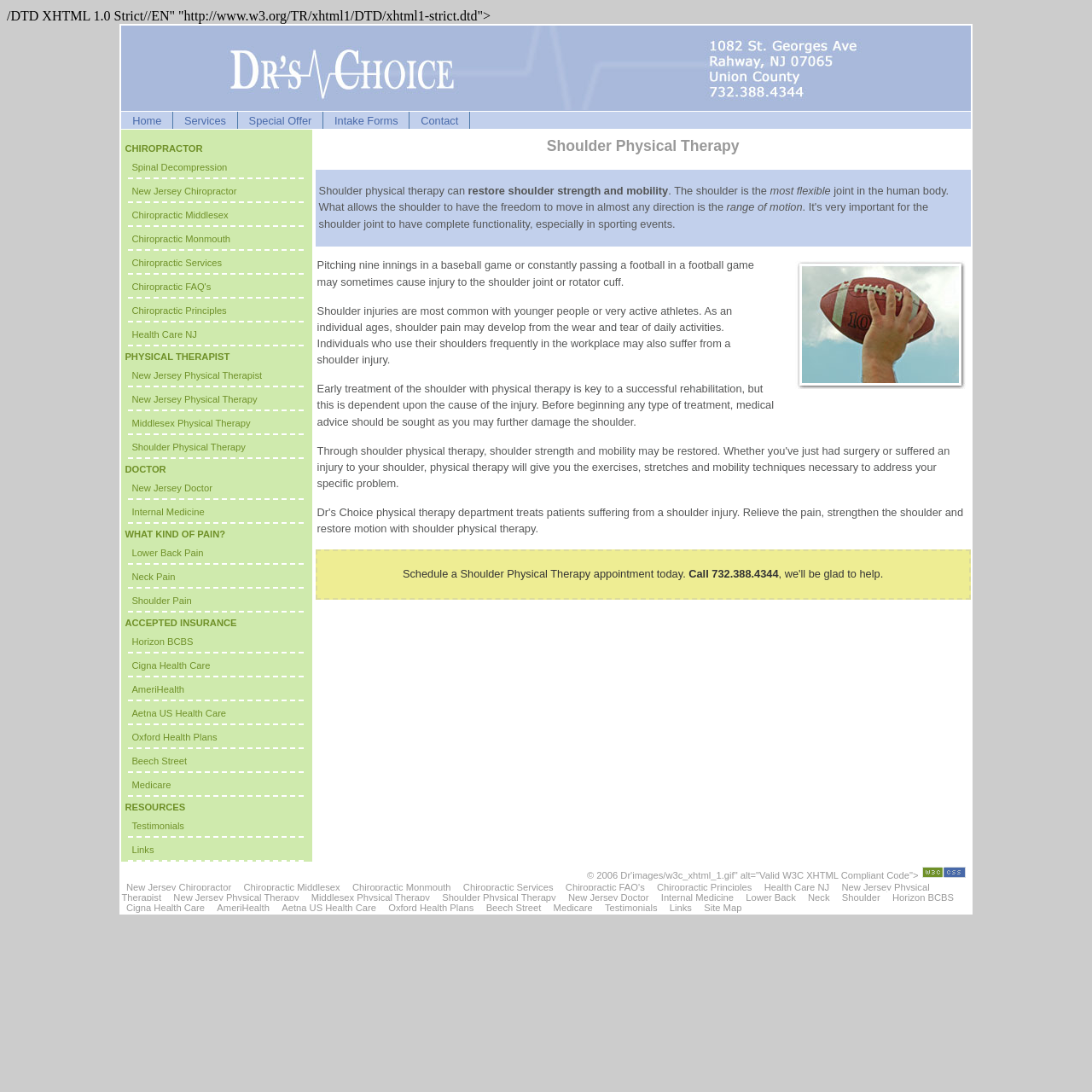Locate the bounding box coordinates of the element you need to click to accomplish the task described by this instruction: "Click on the 'Home' link".

[0.111, 0.102, 0.159, 0.118]